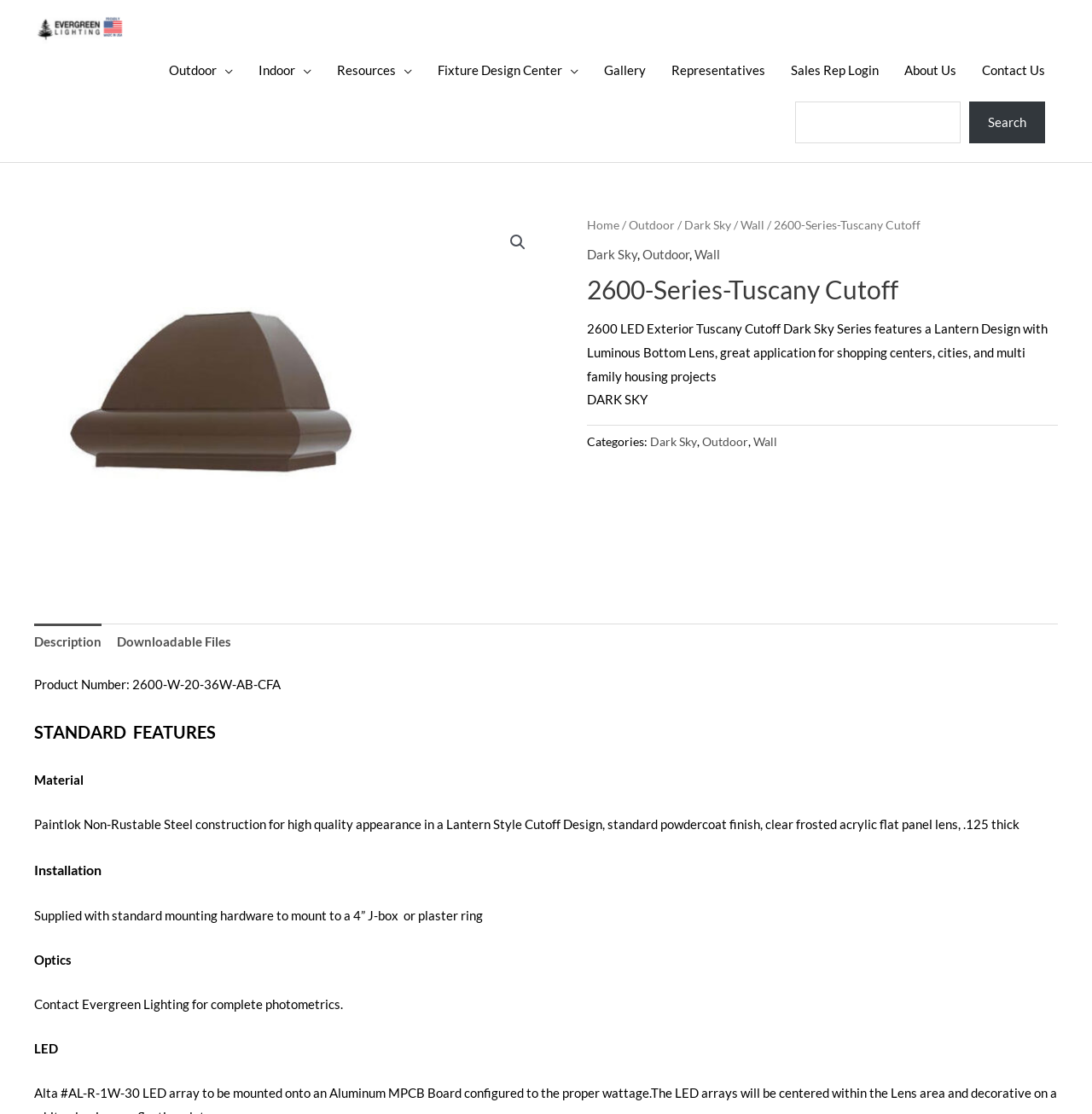How many links are there in the breadcrumb navigation?
Respond to the question with a single word or phrase according to the image.

5